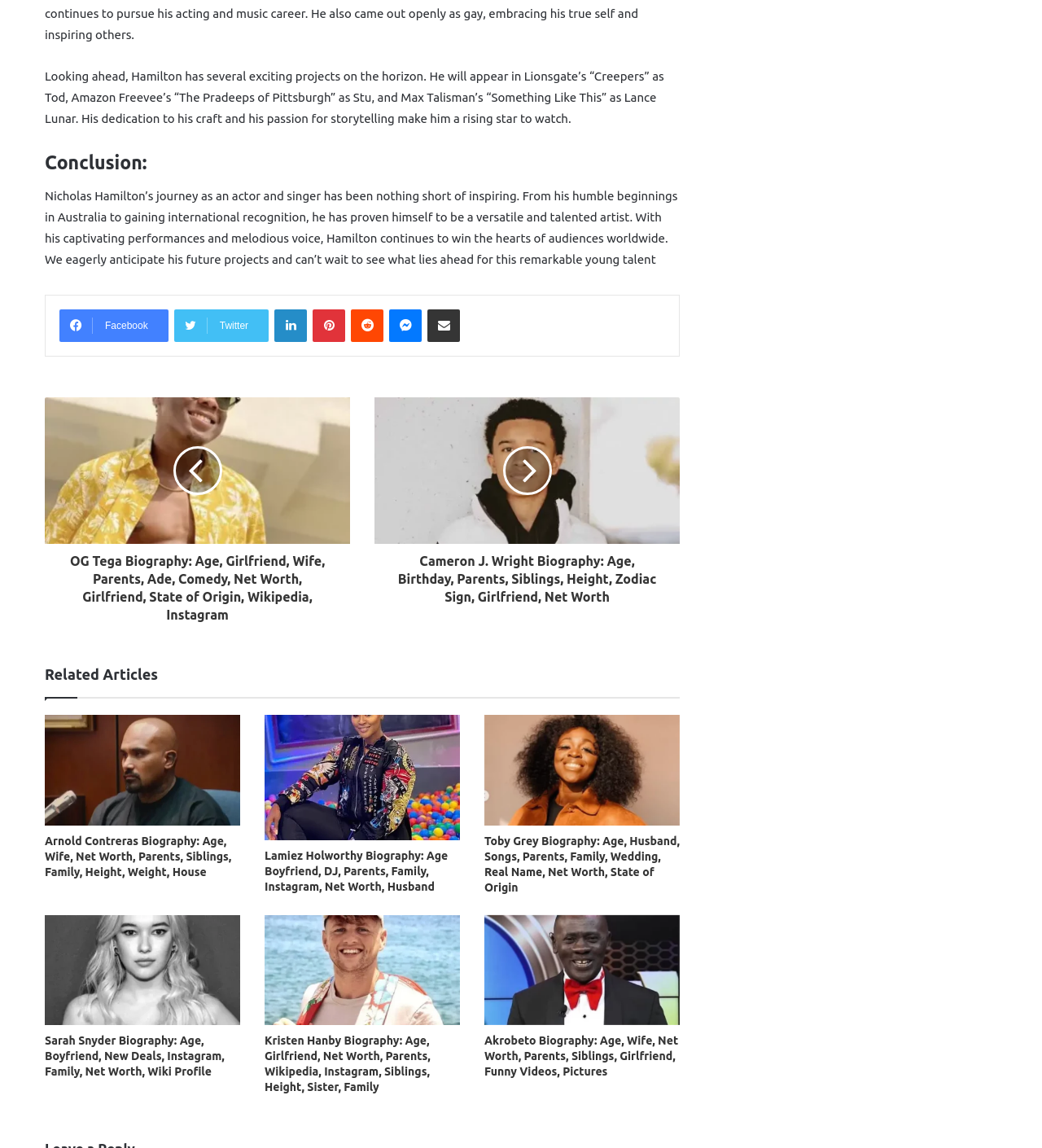Based on the element description: "Share via Email", identify the bounding box coordinates for this UI element. The coordinates must be four float numbers between 0 and 1, listed as [left, top, right, bottom].

[0.41, 0.269, 0.442, 0.298]